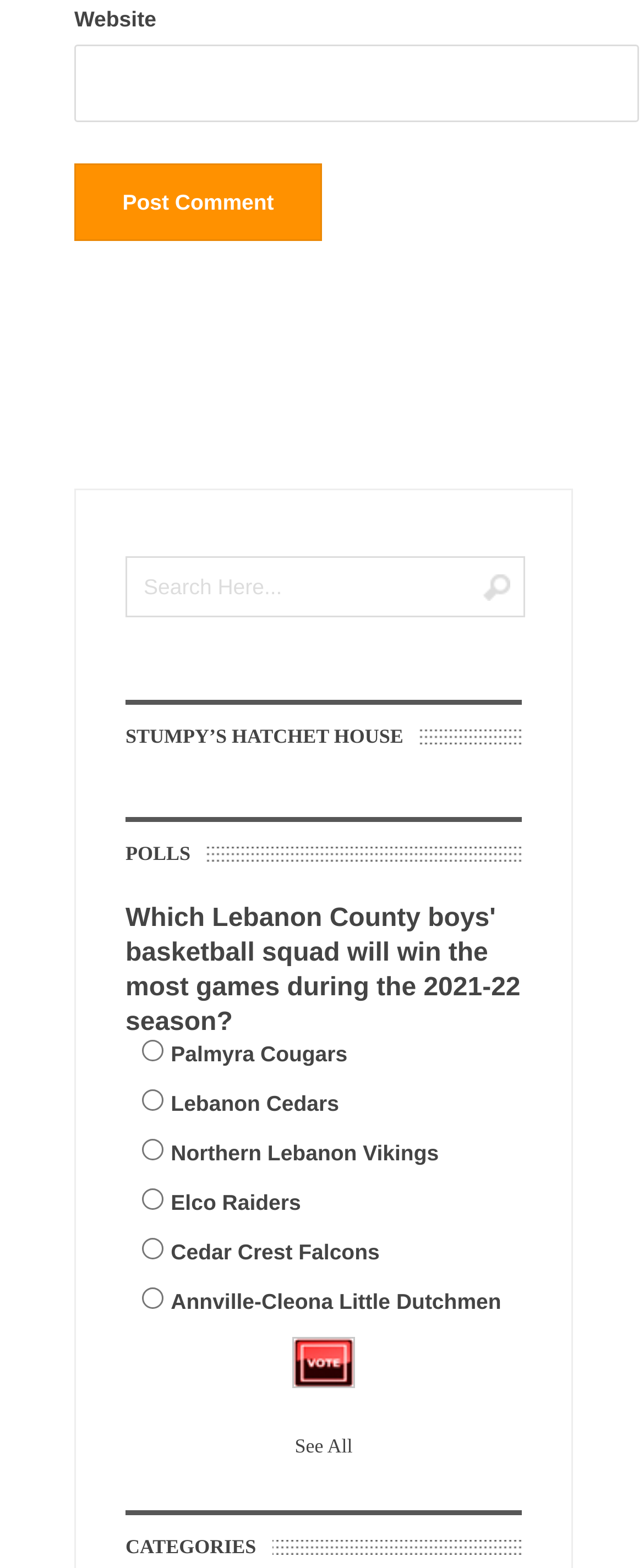What is the text on the button below the radio options?
Based on the image, answer the question with a single word or brief phrase.

Vote